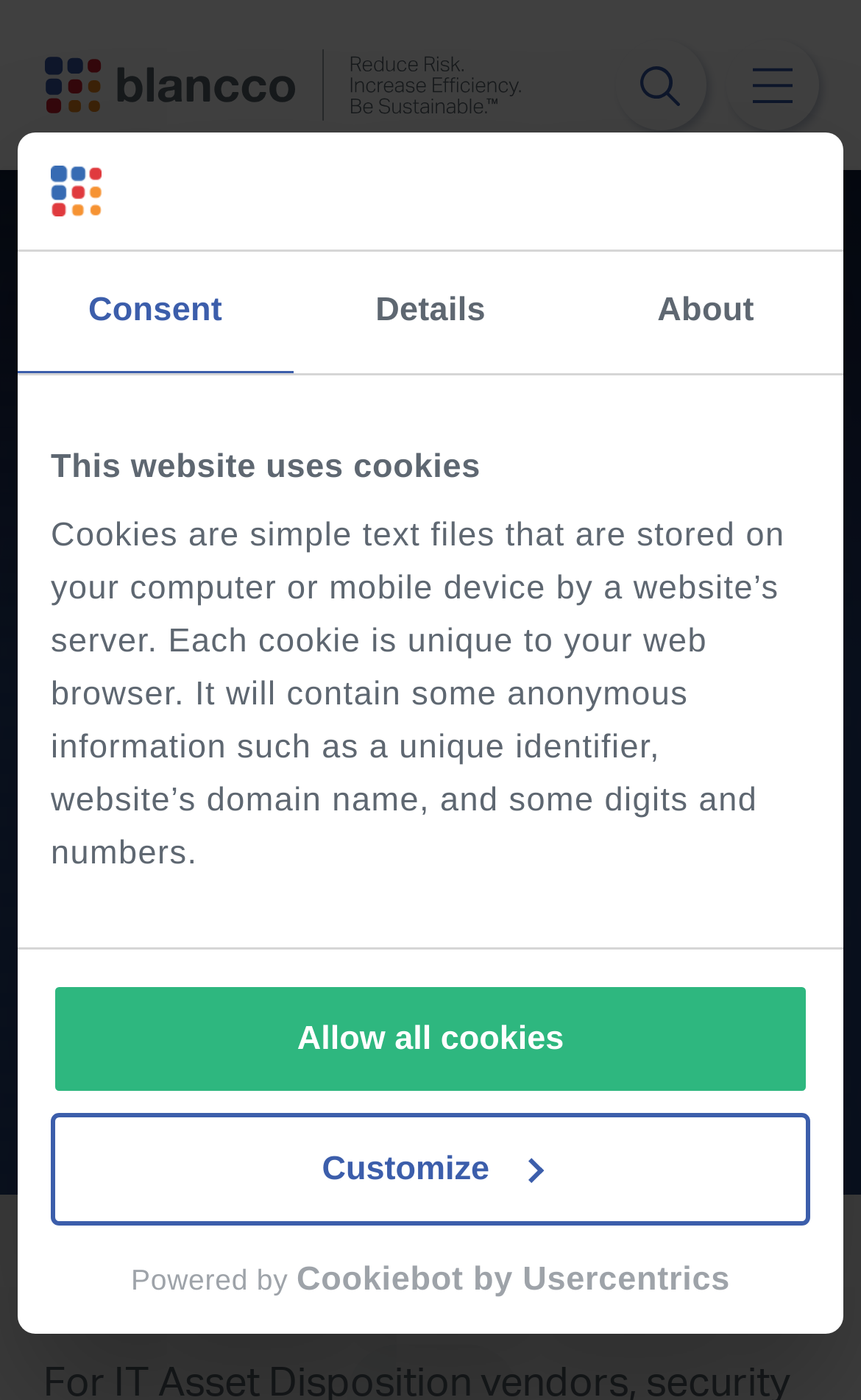Produce an extensive caption that describes everything on the webpage.

The webpage is about Blancco, a company that provides certifiable and secure data erasure services in compliance with the PoPI Act in South Africa. At the top of the page, there is a logo and a navigation menu with three tabs: "Consent", "Details", and "About". The "Consent" tab is currently selected.

Below the navigation menu, there is a dialog box that informs users that the website uses cookies. The dialog box contains a heading "This website uses cookies" and a paragraph of text explaining what cookies are and how they are used. There are two buttons, "Customize" and "Allow all cookies", that allow users to manage their cookie preferences.

On the top-right corner of the page, there is a search bar with a button to toggle the search bar and a button to toggle the mobile menu. Below the search bar, there is a link to return to the homepage.

The main content of the page is an article that discusses the importance of secure data erasure in compliance with the PoPI Act. The article has a heading "Providing Certifiable, Secure Data Erasure to South Africa in Compliance with the PoPI Act | Blancco Case Study" and a link to download the case study.

At the bottom of the page, there is a link to the homepage, a link to case studies, and a static text "Powered by Cookiebot by Usercentrics".